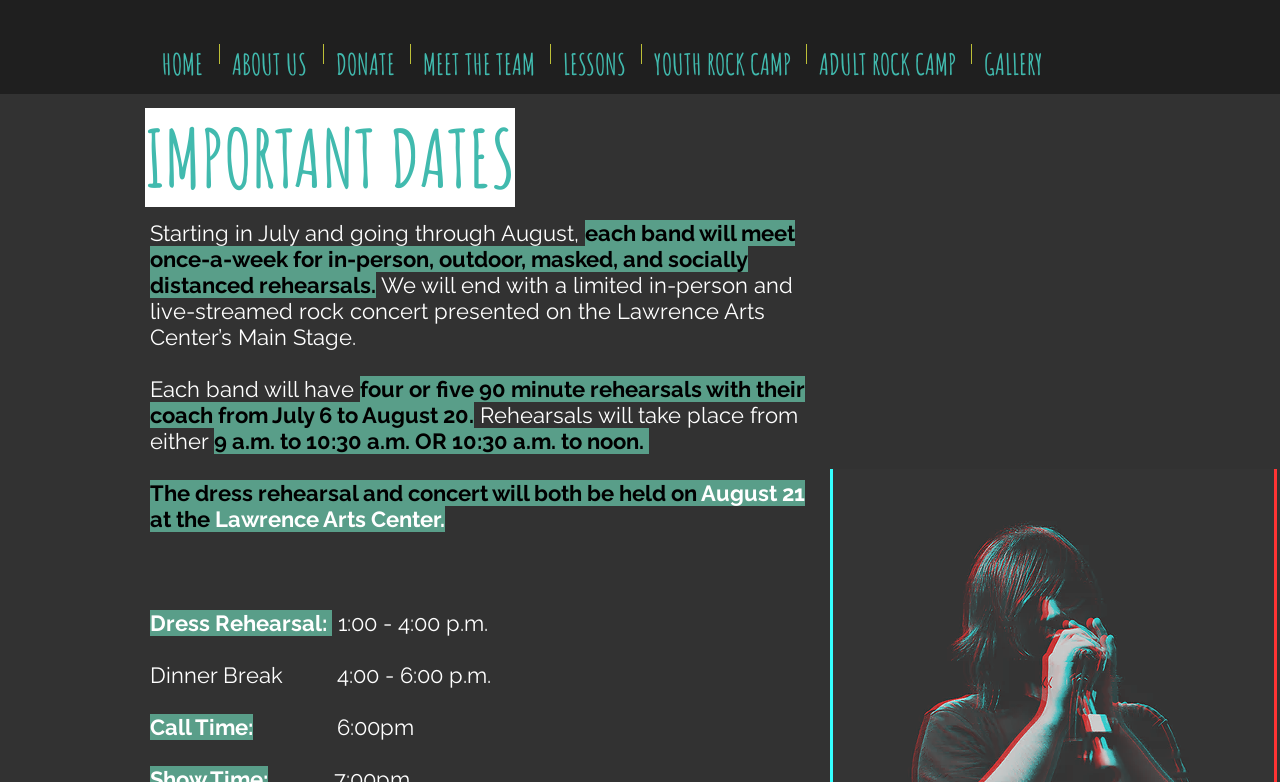Determine the bounding box coordinates of the clickable element to complete this instruction: "view gallery". Provide the coordinates in the format of four float numbers between 0 and 1, [left, top, right, bottom].

[0.759, 0.056, 0.827, 0.082]